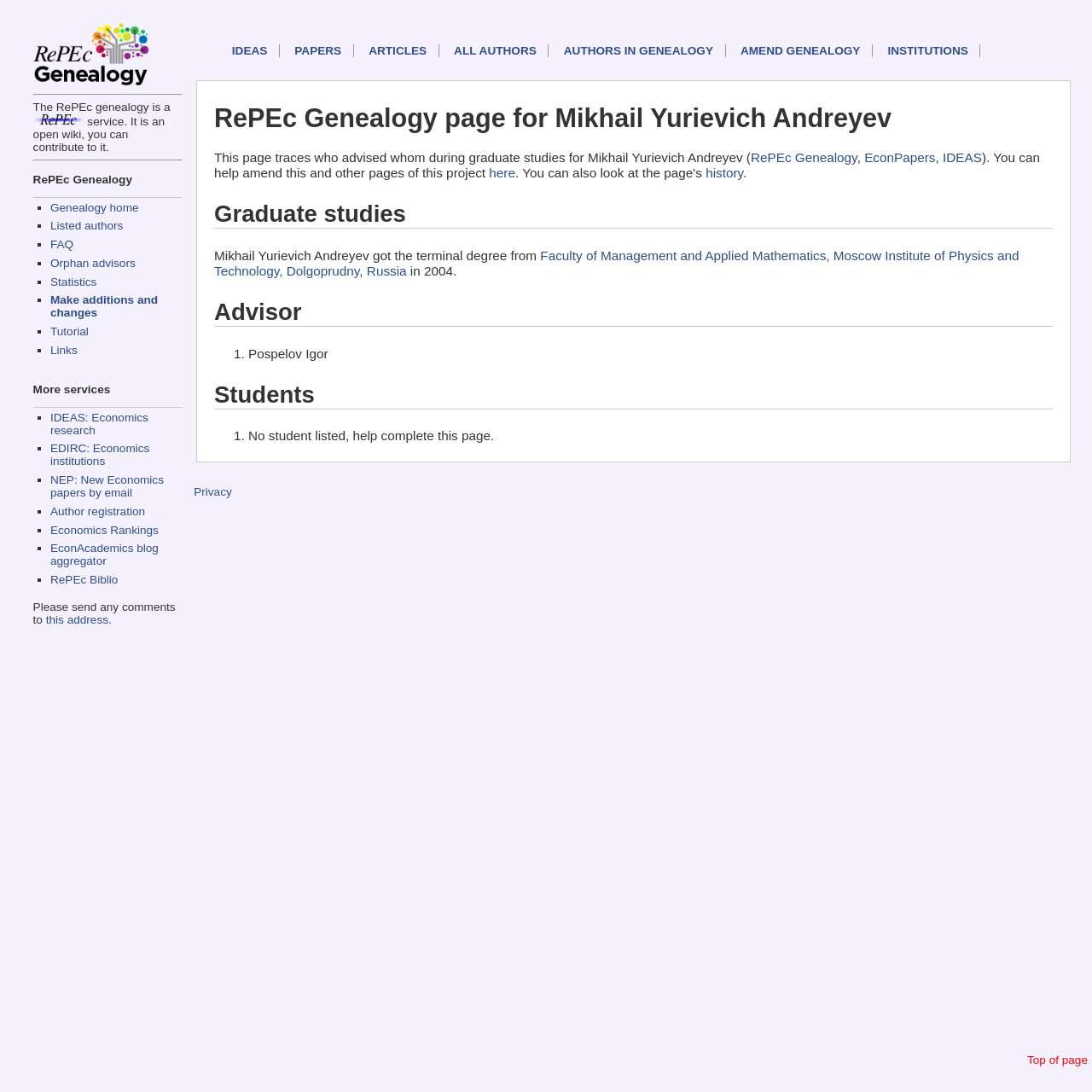What is the institution where Mikhail Yurievich Andreyev got his terminal degree?
Give a detailed explanation using the information visible in the image.

I found the answer by reading the text under the 'Graduate studies' heading, which states that Mikhail Yurievich Andreyev got his terminal degree from the Faculty of Management and Applied Mathematics, Moscow Institute of Physics and Technology, Dolgoprudny, Russia.